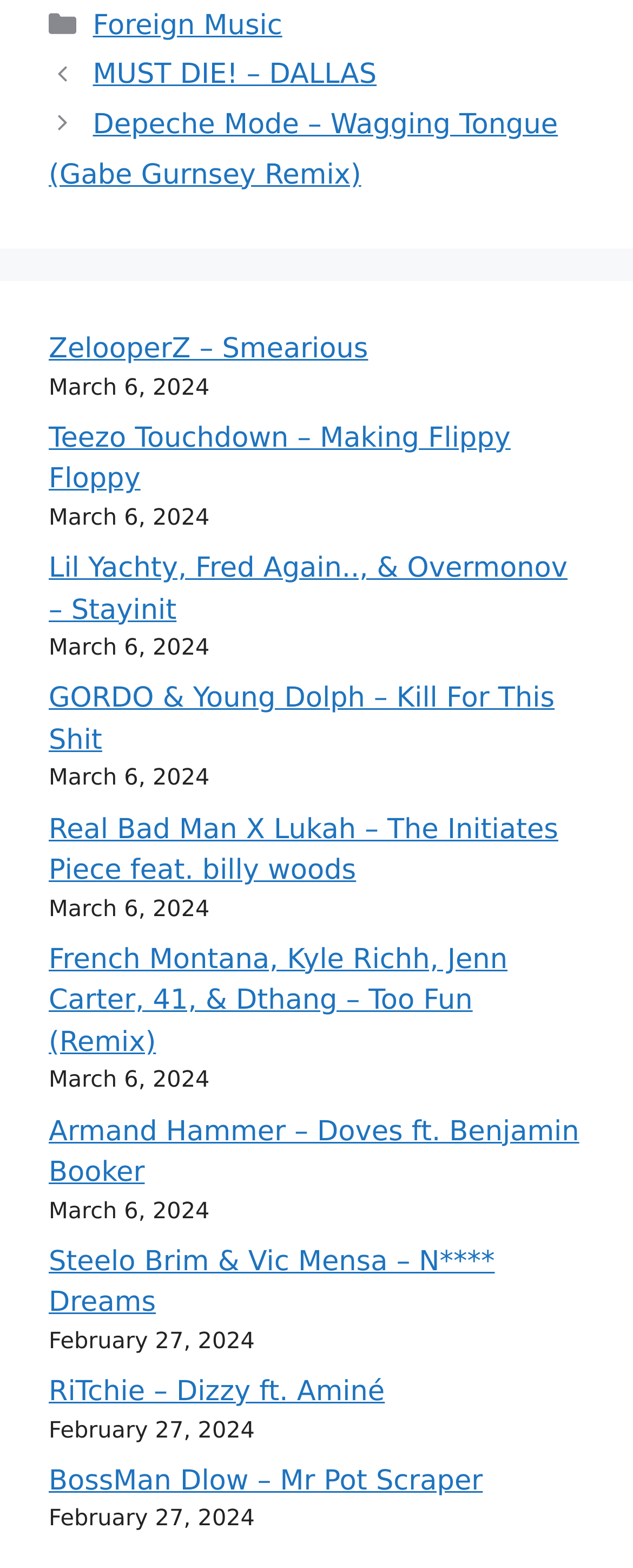Please determine the bounding box coordinates of the section I need to click to accomplish this instruction: "View the post 'MUST DIE! – DALLAS'".

[0.147, 0.038, 0.595, 0.059]